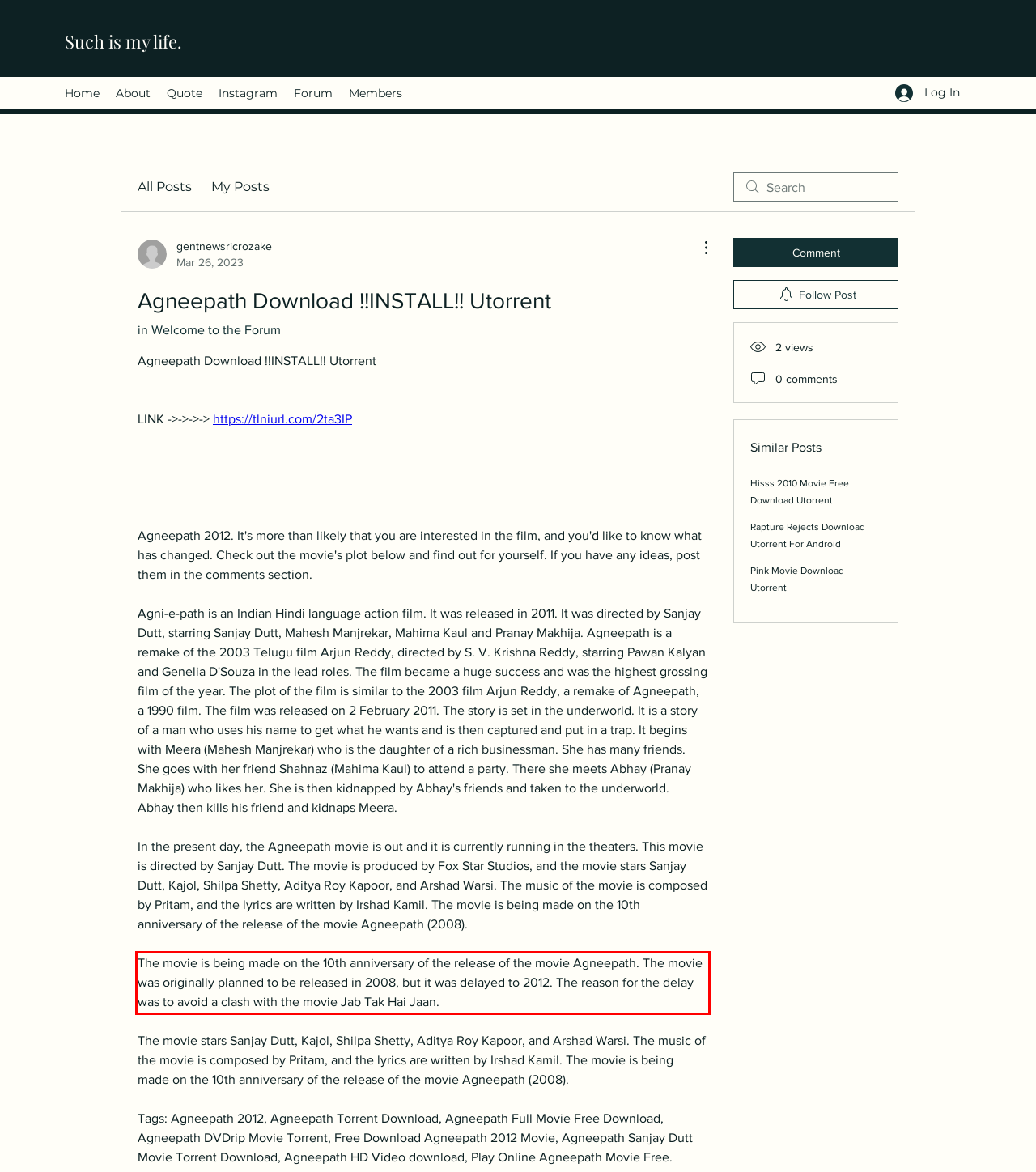Please examine the screenshot of the webpage and read the text present within the red rectangle bounding box.

The movie is being made on the 10th anniversary of the release of the movie Agneepath. The movie was originally planned to be released in 2008, but it was delayed to 2012. The reason for the delay was to avoid a clash with the movie Jab Tak Hai Jaan.